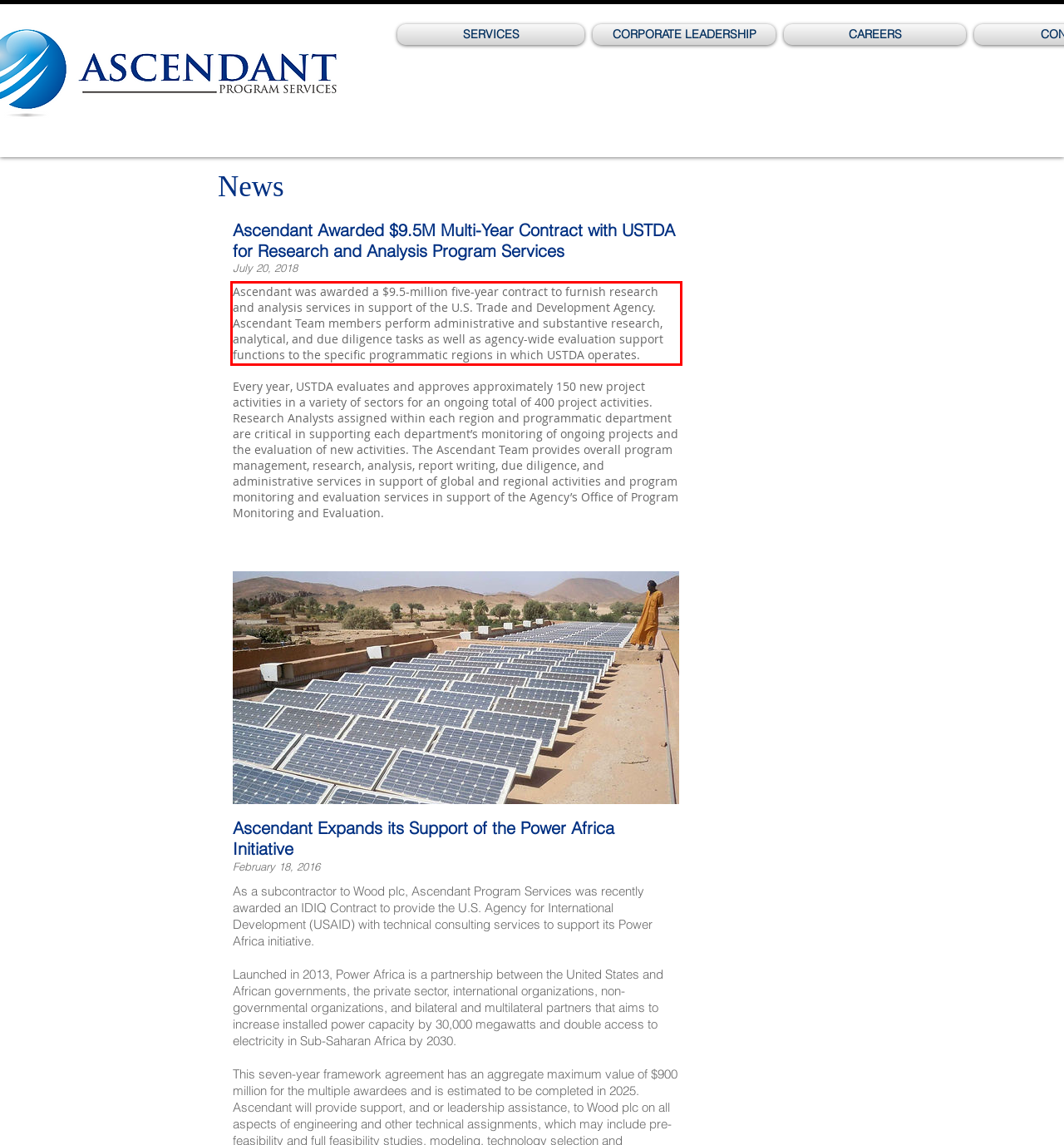You are provided with a webpage screenshot that includes a red rectangle bounding box. Extract the text content from within the bounding box using OCR.

Ascendant was awarded a $9.5-million five-year contract to furnish research and analysis services in support of the U.S. Trade and Development Agency. Ascendant Team members perform administrative and substantive research, analytical, and due diligence tasks as well as agency-wide evaluation support functions to the specific programmatic regions in which USTDA operates.